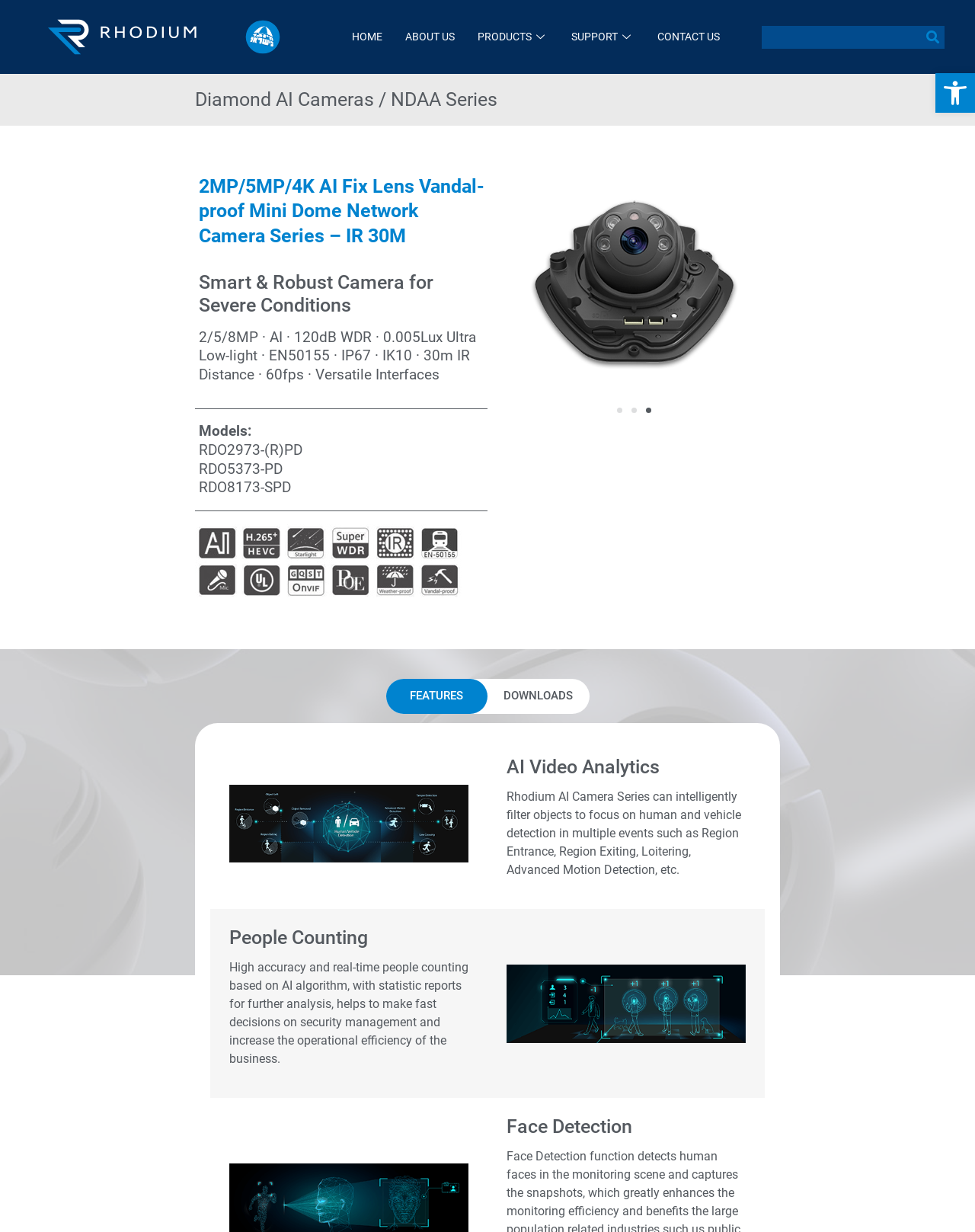Write an extensive caption that covers every aspect of the webpage.

The webpage is about the AI Camera Mini Series, specifically the AI Vandal-proof Mini Dome Network Camera Series. At the top right corner, there is a button to open the toolbar accessibility tools, accompanied by an image of accessibility tools. 

Below the top toolbar, there is a navigation menu with links to HOME, ABOUT US, PRODUCTS, SUPPORT, and CONTACT US. To the right of the navigation menu, there is a search bar with a search button.

The main content of the webpage is divided into sections. The first section has a heading "Diamond AI Cameras / NDAA Series" and describes the 2MP/5MP/4K AI Fix Lens Vandal-proof Mini Dome Network Camera Series with its features, such as IR 30M. 

Below this section, there is a heading "Smart & Robust Camera for Severe Conditions" followed by a list of features, including AI, 120dB WDR, and 0.005Lux Ultra Low-light. The models of the camera series, including RDO2973-(R)PD, RDO5373-PD, and RDO8173-SPD, are listed below.

To the right of the feature list, there are four images of the camera series, showcasing different angles and designs.

Further down the page, there are three sections with headings "AI Video Analytics", "People Counting", and "Face Detection". Each section provides a brief description of the respective feature, with the "AI Video Analytics" section describing the camera's ability to filter objects and detect human and vehicle events, the "People Counting" section explaining the camera's high accuracy and real-time people counting feature, and the "Face Detection" section describing the camera's face detection capability.

At the bottom of the page, there is a link to the datasheet of the 2MP/5MP/4K AI Fix Lens Vandal-proof Mini Dome Network Camera Series – IR 30M, although it is hidden from view.